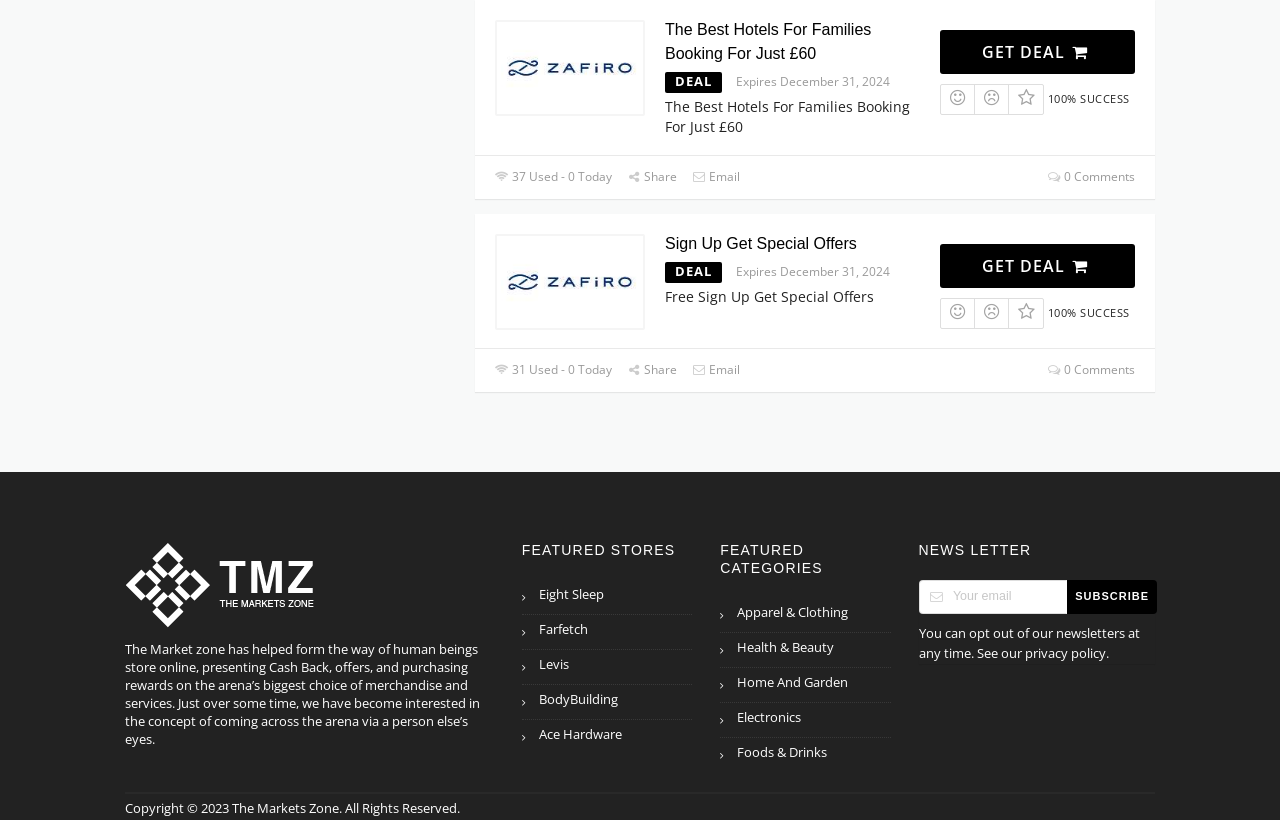What is the purpose of the Market zone?
Provide a one-word or short-phrase answer based on the image.

To provide Cash Back, offers, and purchasing rewards